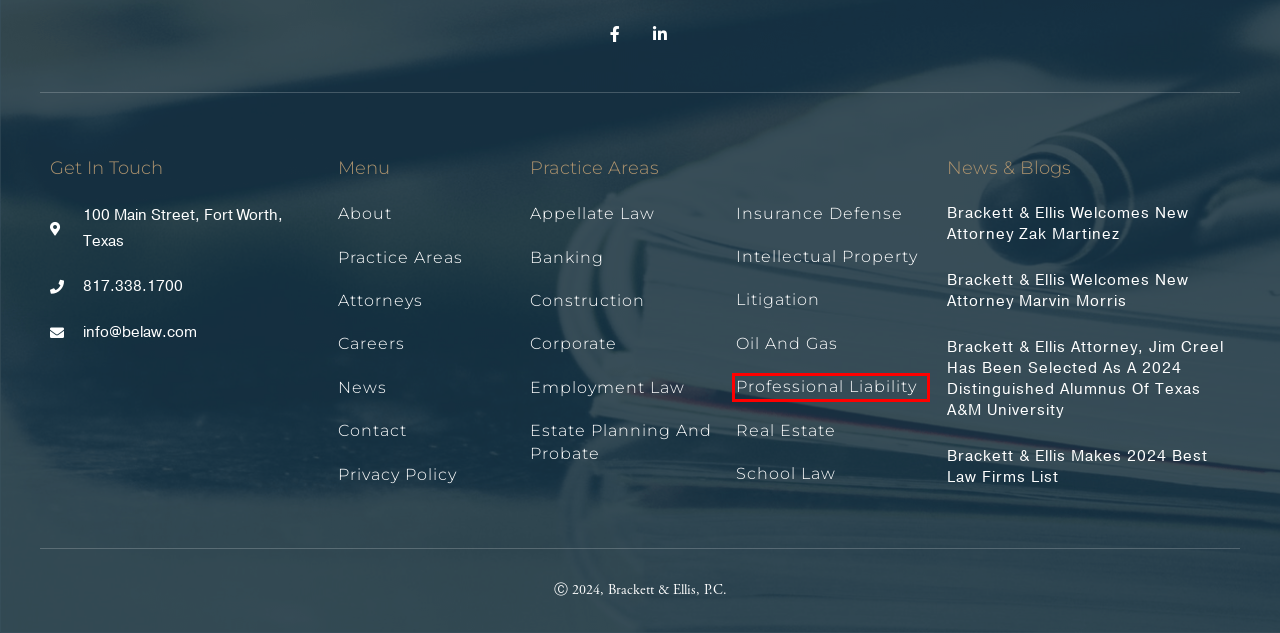You have a screenshot of a webpage with a red rectangle bounding box around an element. Identify the best matching webpage description for the new page that appears after clicking the element in the bounding box. The descriptions are:
A. Oil and Gas - Brackett & Ellis, P.C. | Fort Worth Attorneys & Counselors
B. Privacy Policy - Brackett & Ellis, P.C. | Fort Worth Attorneys & Counselors
C. Construction - Brackett & Ellis, P.C. | Fort Worth Attorneys & Counselors
D. Professional Liability - Brackett & Ellis, P.C. | Fort Worth Attorneys & Counselors
E. Appellate Law - Brackett & Ellis, P.C. | Fort Worth Attorneys & Counselors
F. Insurance Defense - Brackett & Ellis, P.C. | Fort Worth Attorneys & Counselors
G. Real Estate - Brackett & Ellis, P.C. | Fort Worth Attorneys & Counselors
H. School Law - Brackett & Ellis, P.C. | Fort Worth Attorneys & Counselors

D